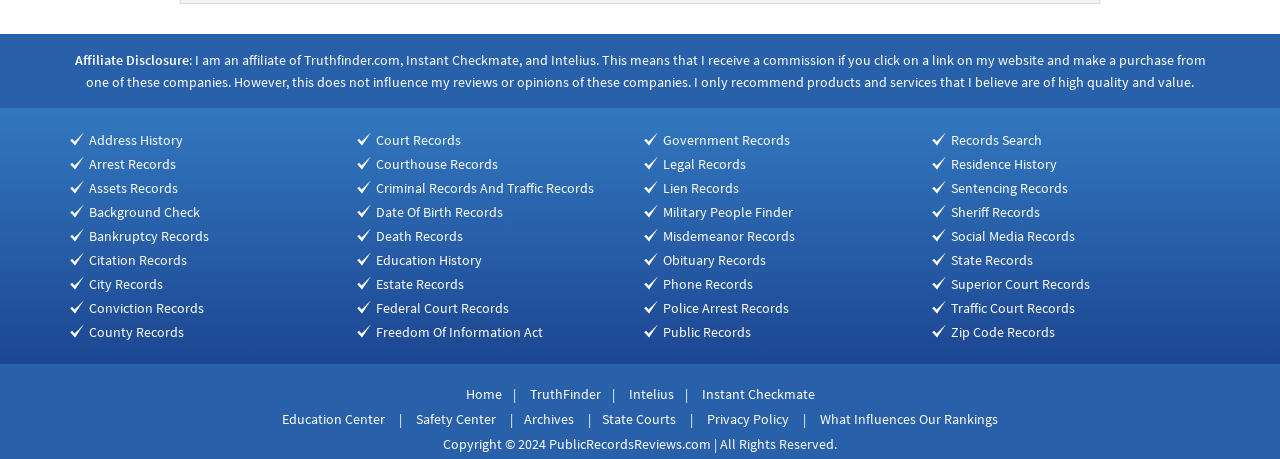Respond with a single word or phrase to the following question:
What is the position of the 'Home' link?

Top middle